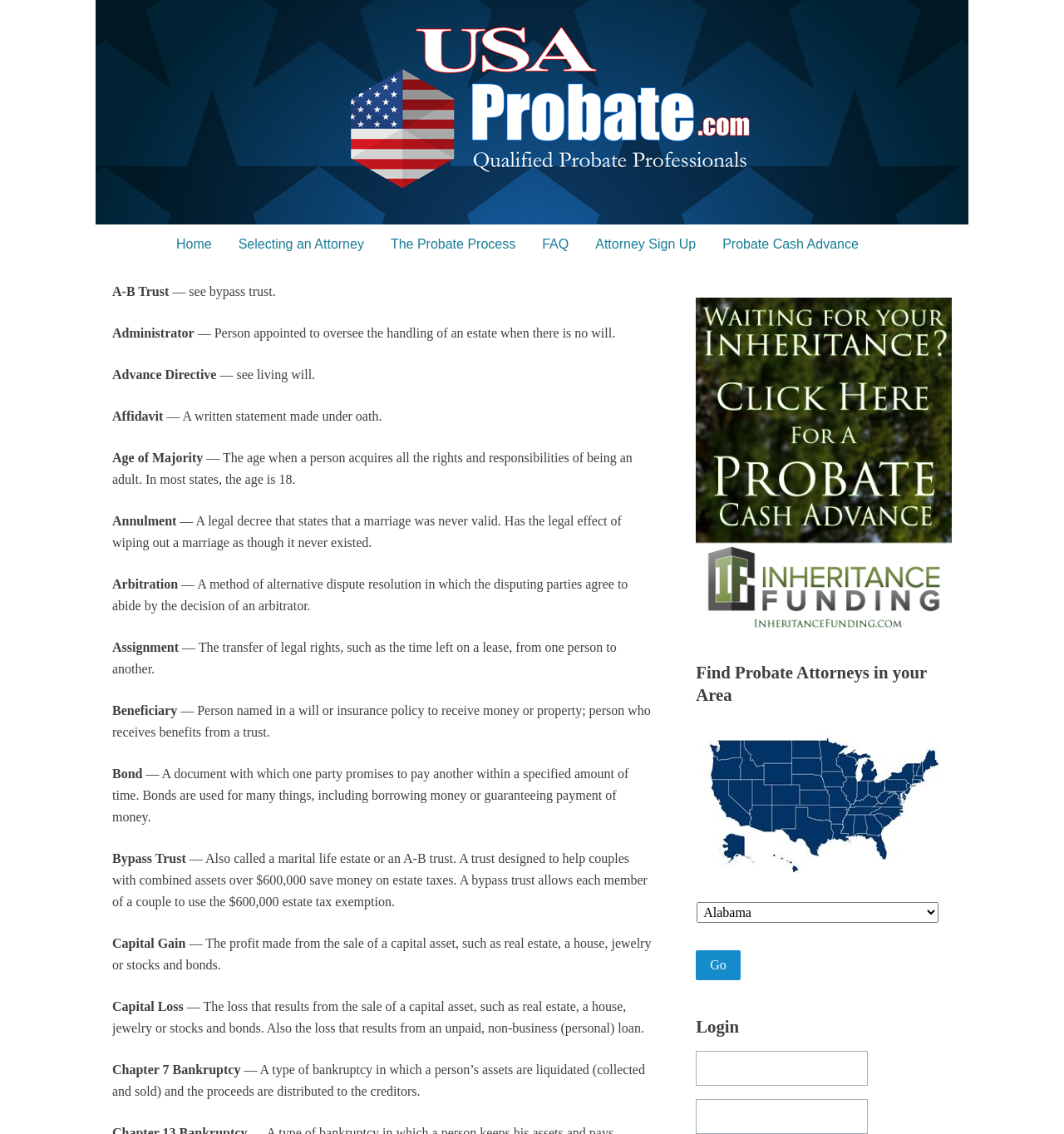Extract the bounding box coordinates for the UI element described as: "Attorney Sign Up".

[0.55, 0.201, 0.663, 0.23]